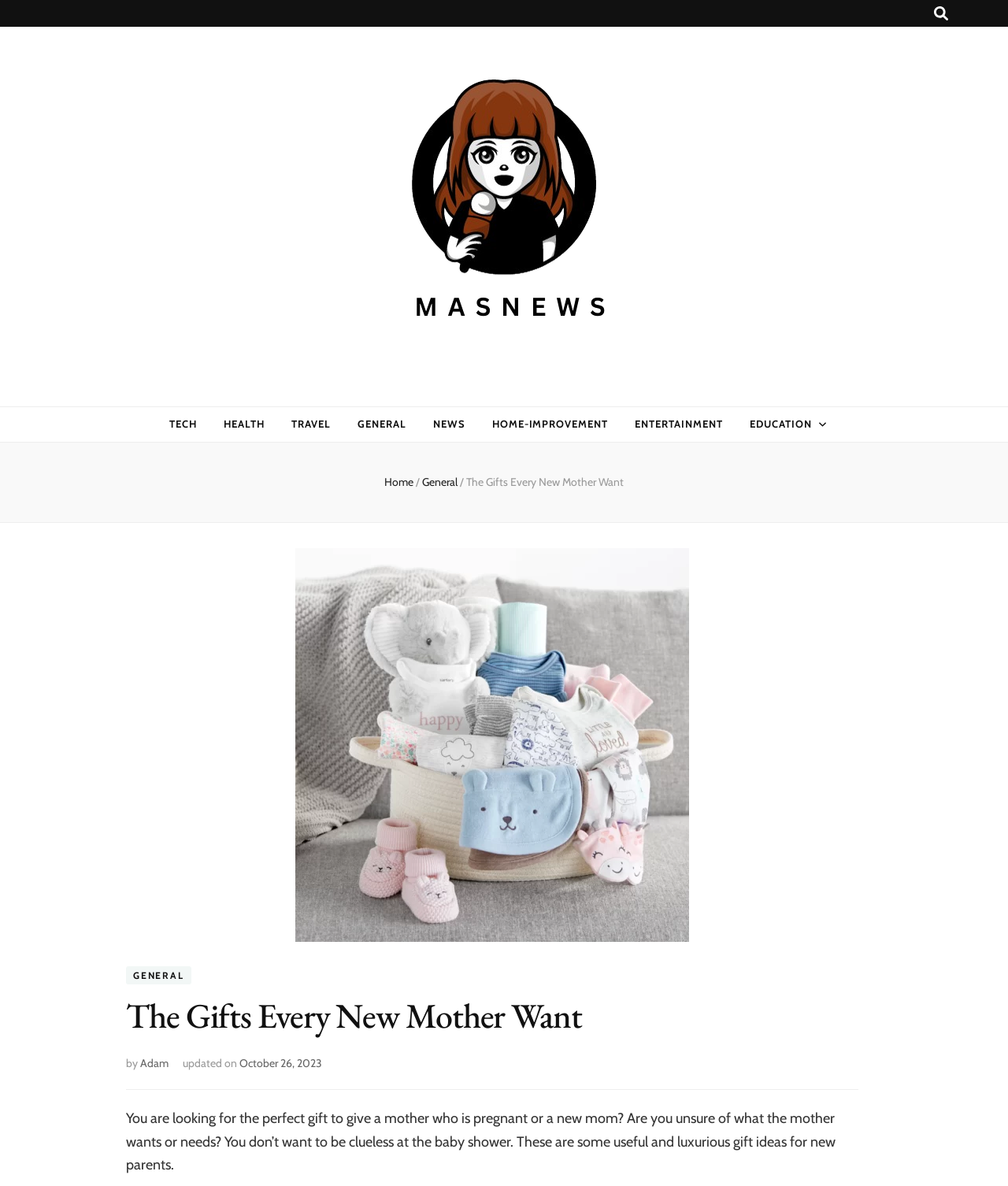Determine the bounding box coordinates of the section I need to click to execute the following instruction: "visit Home page". Provide the coordinates as four float numbers between 0 and 1, i.e., [left, top, right, bottom].

[0.381, 0.401, 0.41, 0.413]